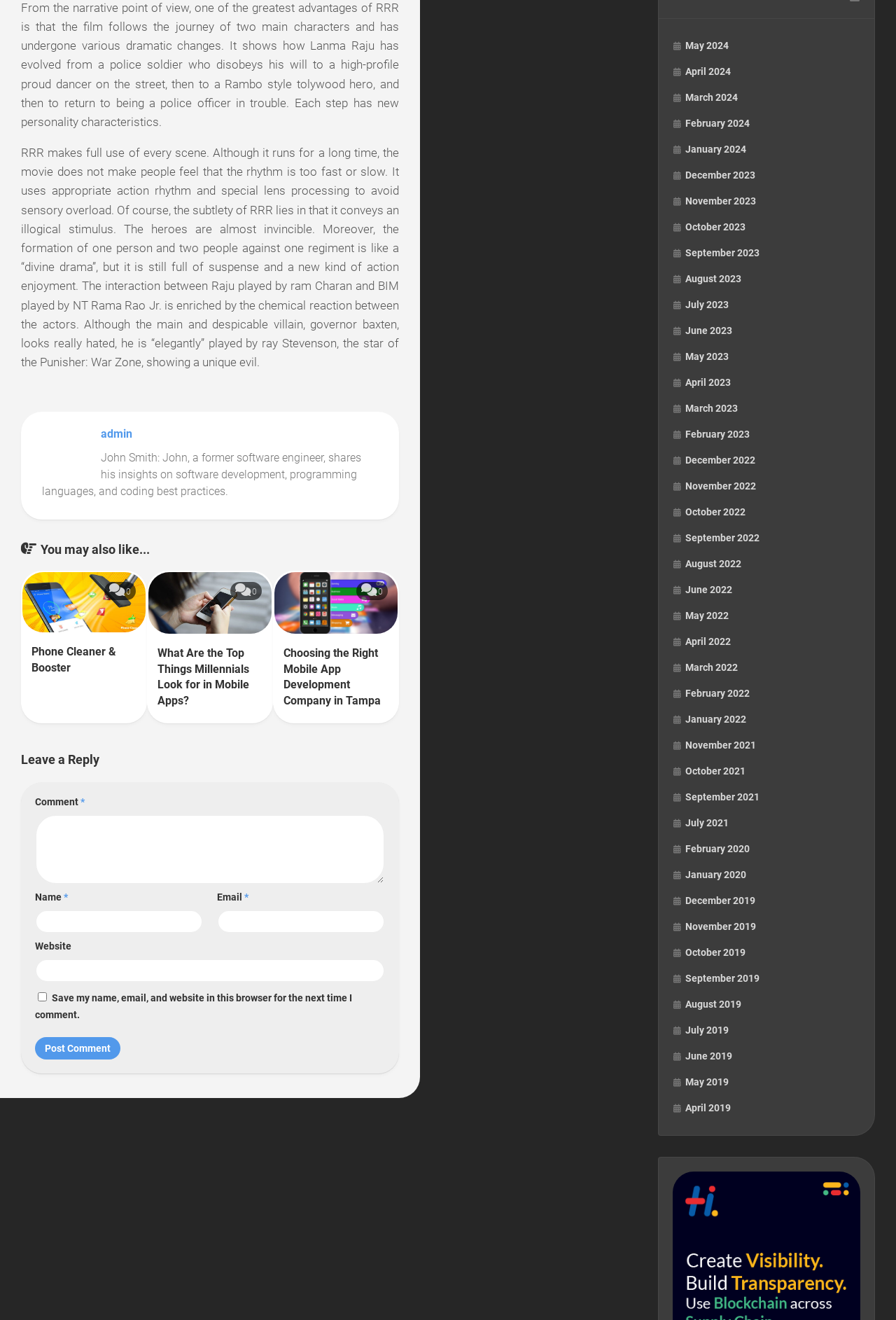Identify the coordinates of the bounding box for the element that must be clicked to accomplish the instruction: "Click on the More menu".

None